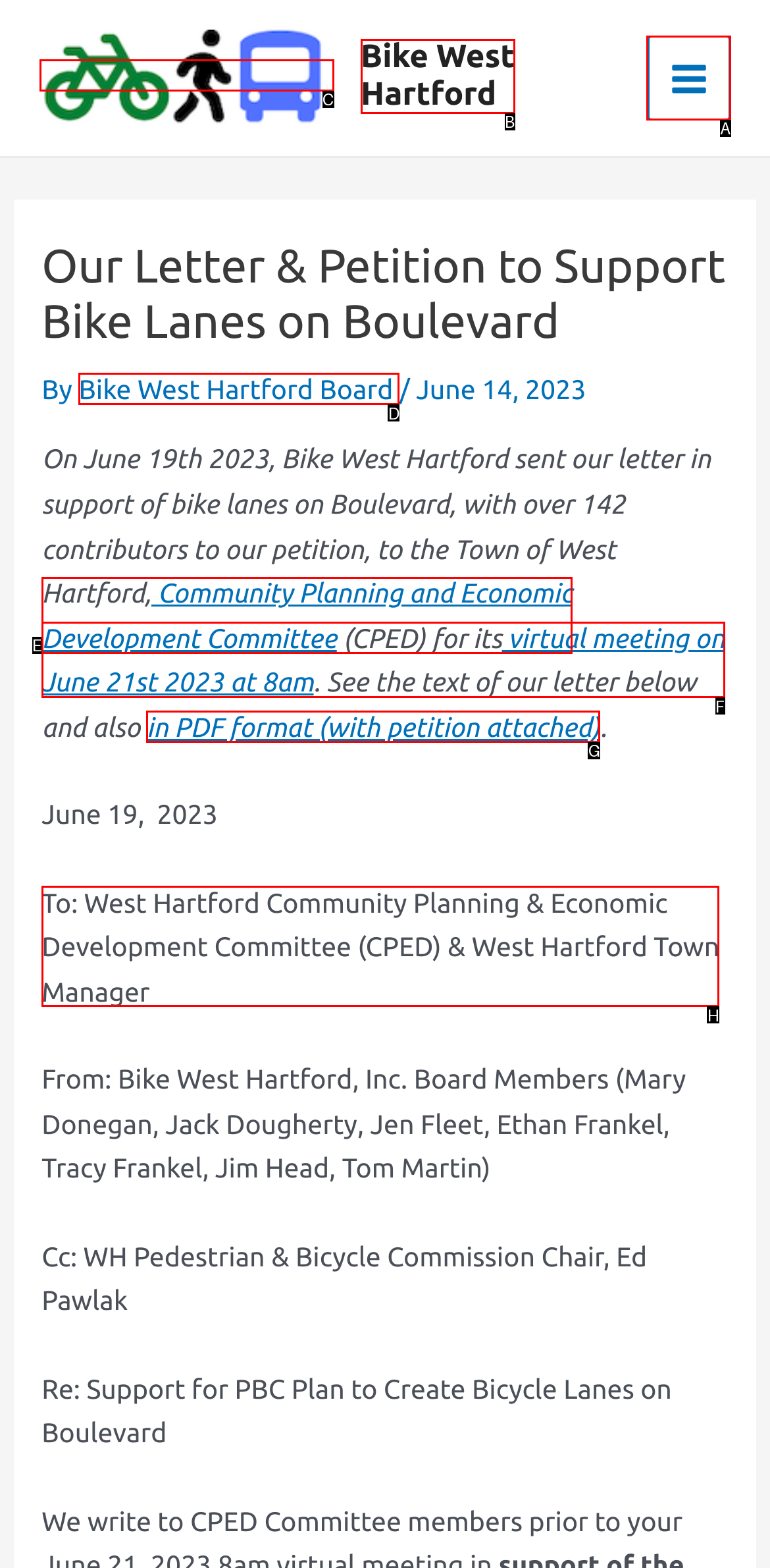Select the right option to accomplish this task: Read the letter to the Community Planning and Economic Development Committee. Reply with the letter corresponding to the correct UI element.

H